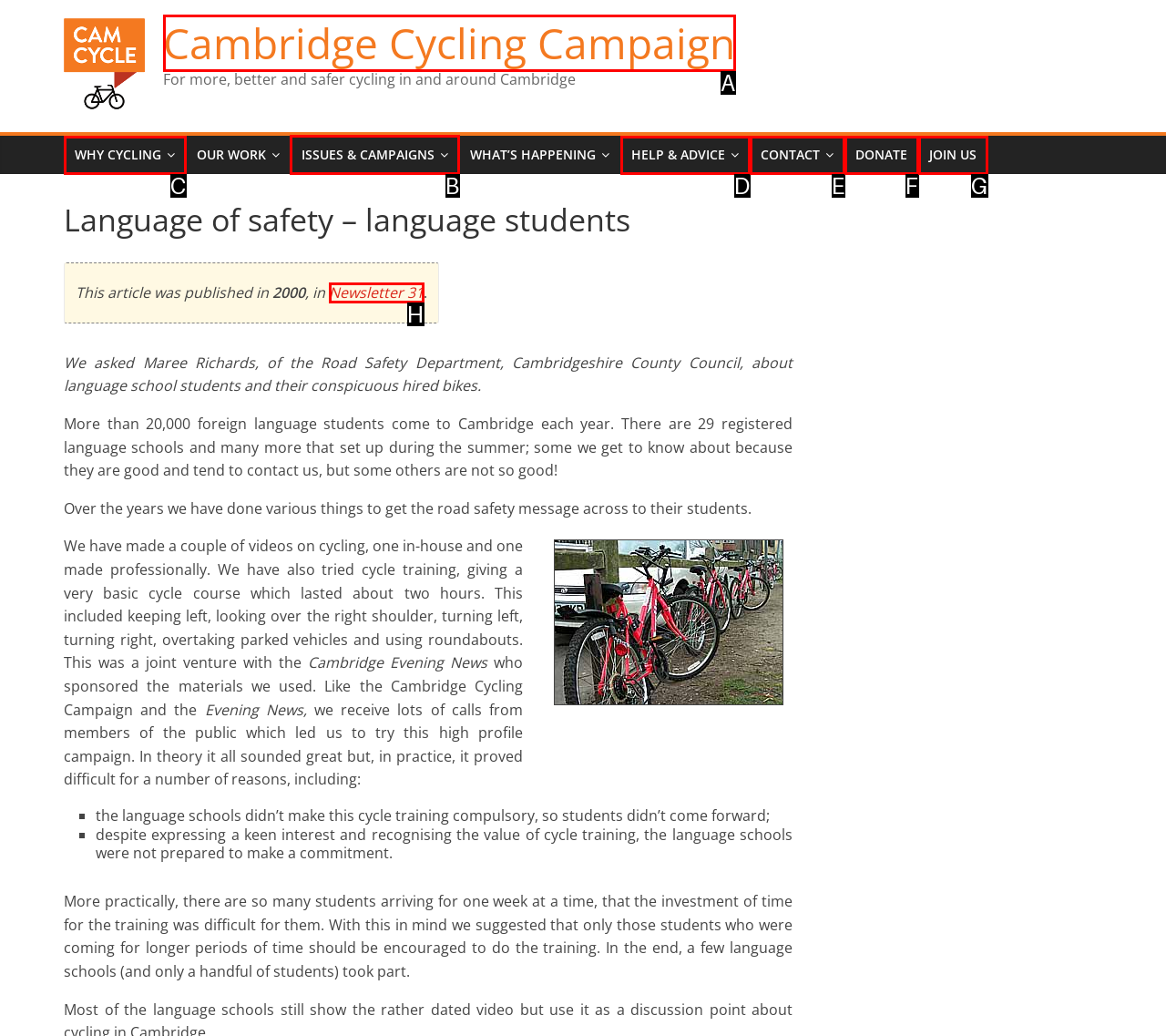For the task: Learn more about ISSUES & CAMPAIGNS, specify the letter of the option that should be clicked. Answer with the letter only.

B